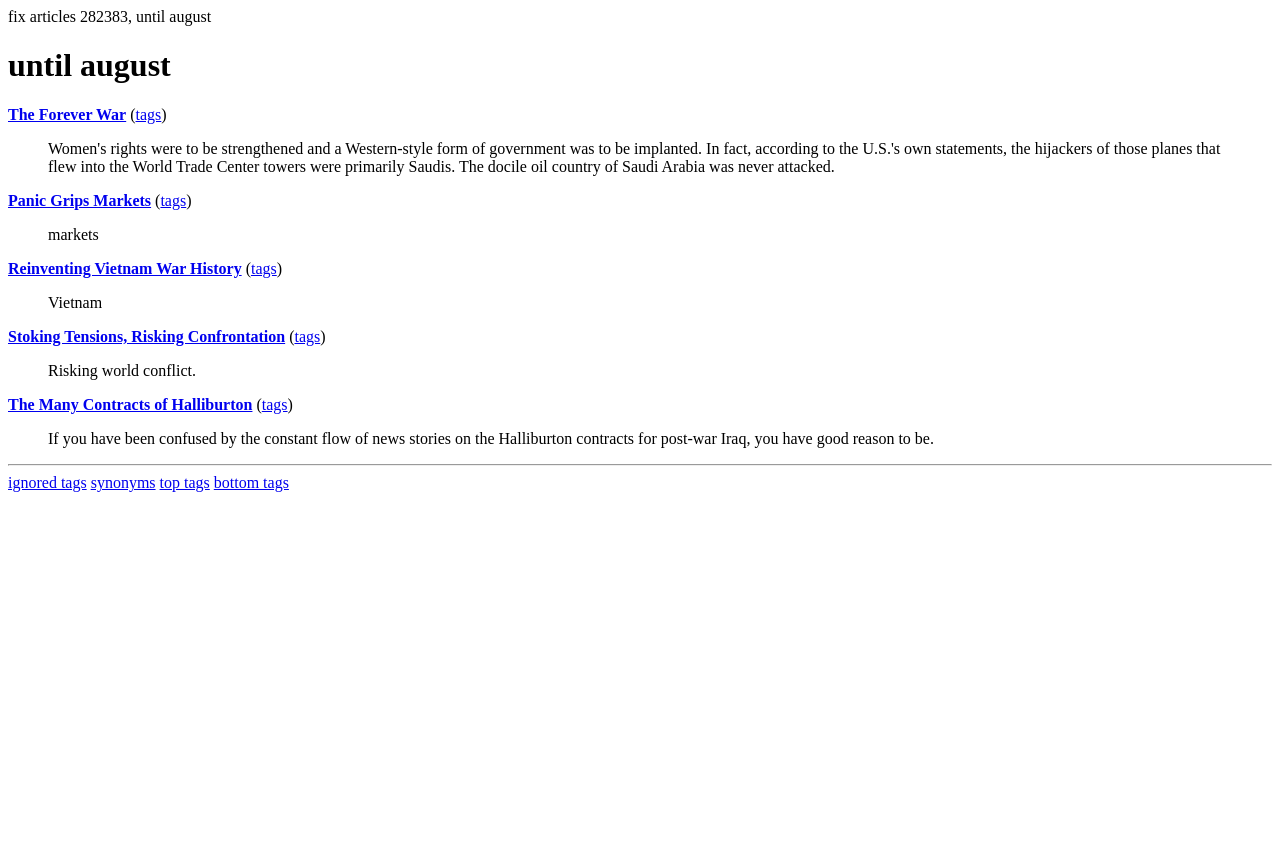Highlight the bounding box coordinates of the element you need to click to perform the following instruction: "view the article 'Stoking Tensions, Risking Confrontation'."

[0.006, 0.389, 0.223, 0.409]